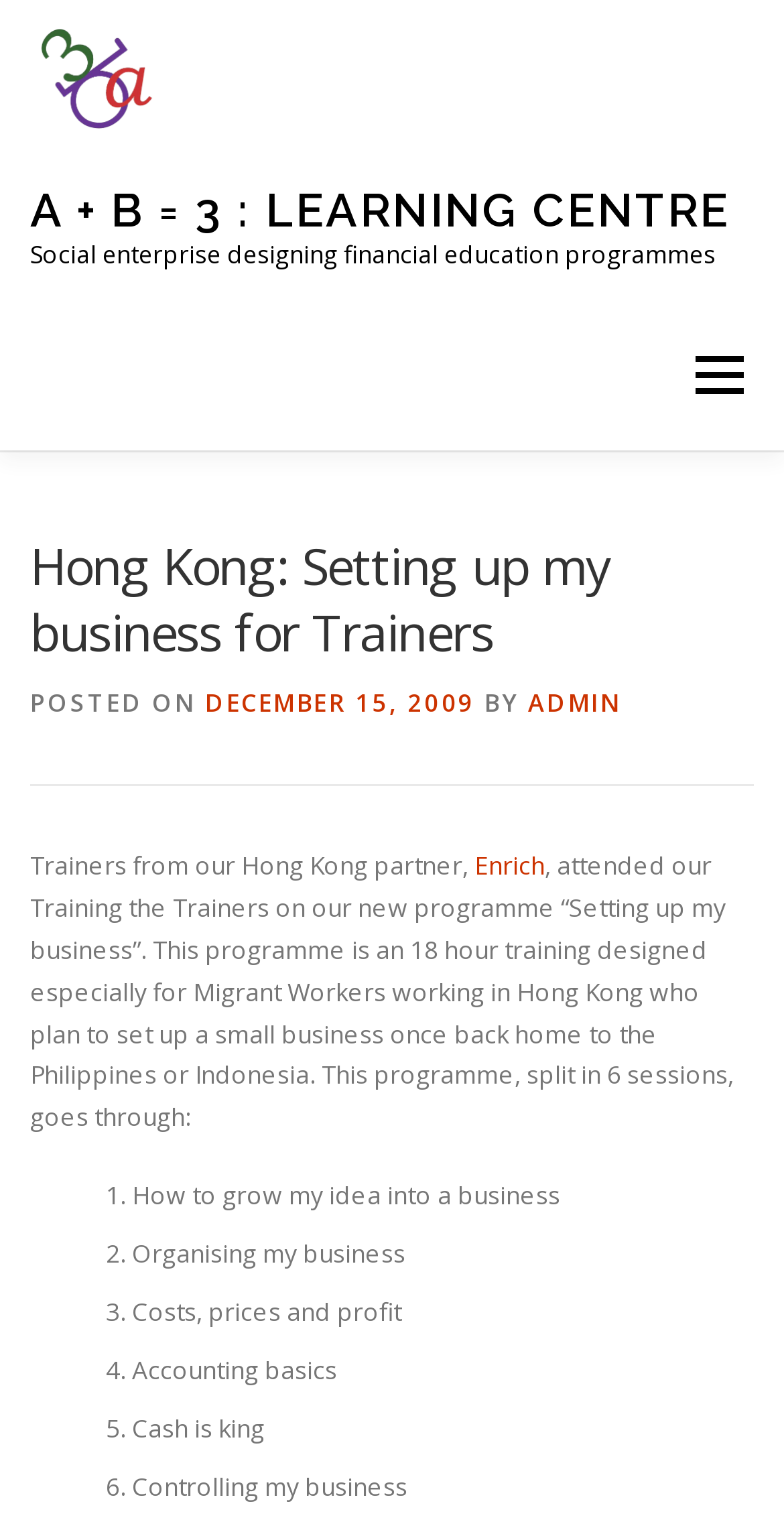Offer an in-depth caption of the entire webpage.

The webpage appears to be a blog post or article from a learning center, specifically about a training program for migrant workers in Hong Kong. At the top of the page, there is a logo and a navigation menu with links to different sections of the website, including "Home", "Services", "Blog", "Resources", "About", and "Contact".

Below the navigation menu, there is a header section with a title "Hong Kong: Setting up my business for Trainers" and a subtitle "POSTED ON DECEMBER 15, 2009 BY ADMIN". The main content of the page is a paragraph of text that describes a training program for migrant workers, which is an 18-hour training designed to help them set up a small business once they return to their home countries.

The text is divided into six sections, each with a numbered list marker, which outline the topics covered in the training program. These topics include "How to grow my idea into a business", "Organising my business", "Costs, prices and profit", "Accounting basics", "Cash is king", and "Controlling my business".

There are also several links and images scattered throughout the page, including a link to the "A + B = 3 : Learning Centre" website and an image with the same name. Additionally, there are links to other sections of the website, such as "Consulting", "Capacity Building", and "a+b=3 network and certification".